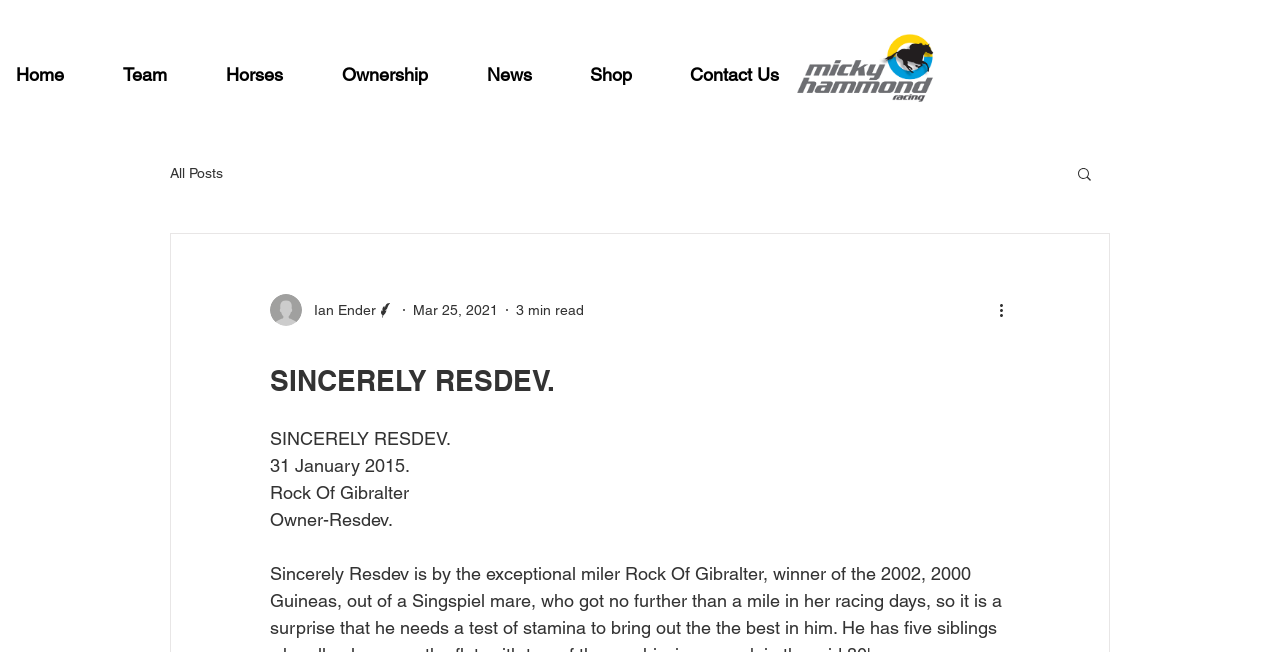Pinpoint the bounding box coordinates for the area that should be clicked to perform the following instruction: "View more actions".

[0.778, 0.457, 0.797, 0.494]